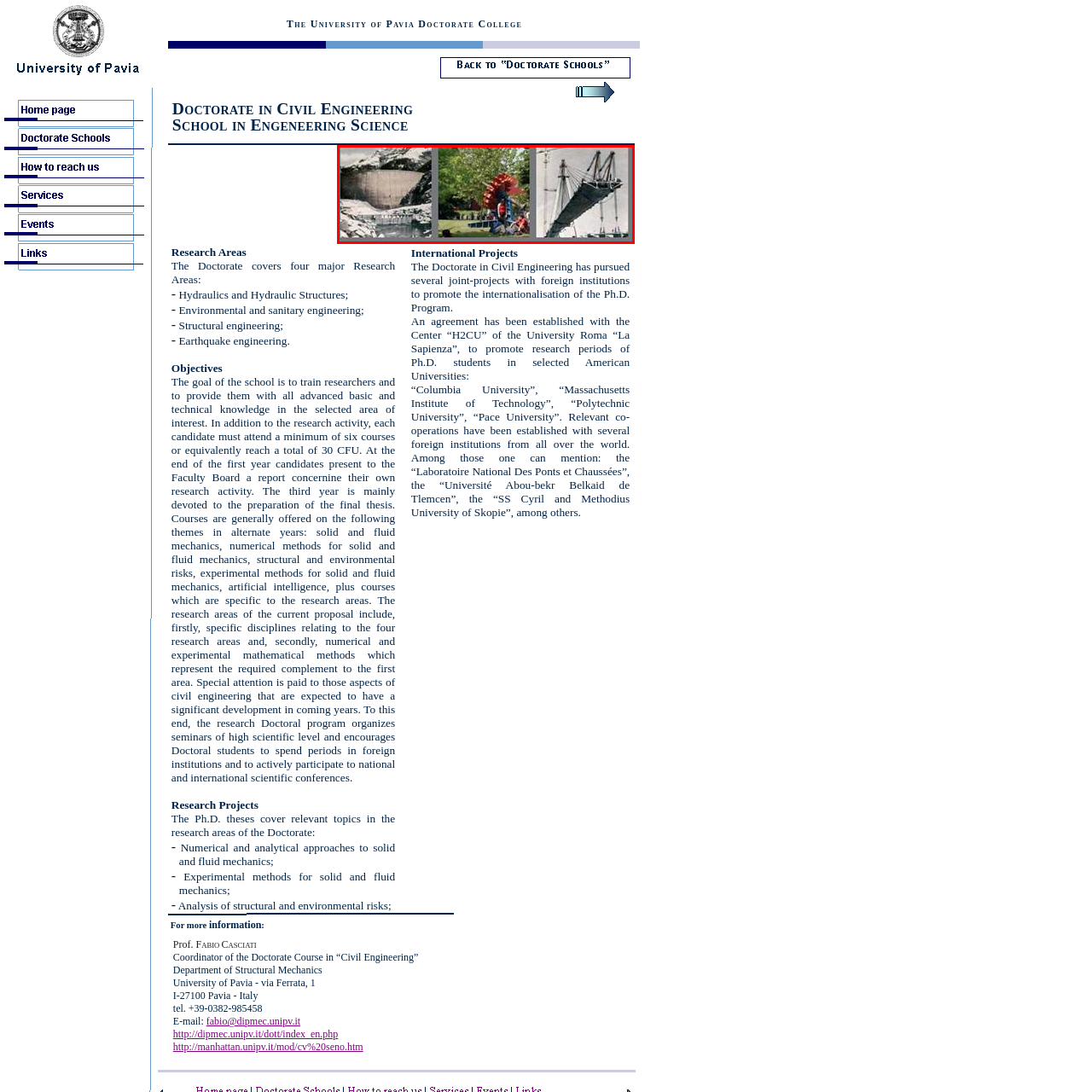What is the central image likely to represent?
Analyze the image segment within the red bounding box and respond to the question using a single word or brief phrase.

Public art installation